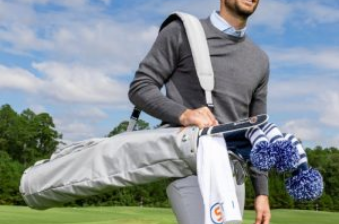Describe all significant details and elements found in the image.

A well-dressed golfer is seen on the lush green field, exuding style and confidence. He carries a sleek golf bag over his shoulder, showcasing a modern design that complements his attire. Dressed in a smart grey sweater and light-colored trousers, he embodies a sophisticated yet relaxed golfing look. The background features a vibrant landscape of manicured grass and trees, emphasizing the serene atmosphere of a golf course. This image is part of the "Stitch Golf Review," promoting high-end golf apparel designed for both style and performance on the course.